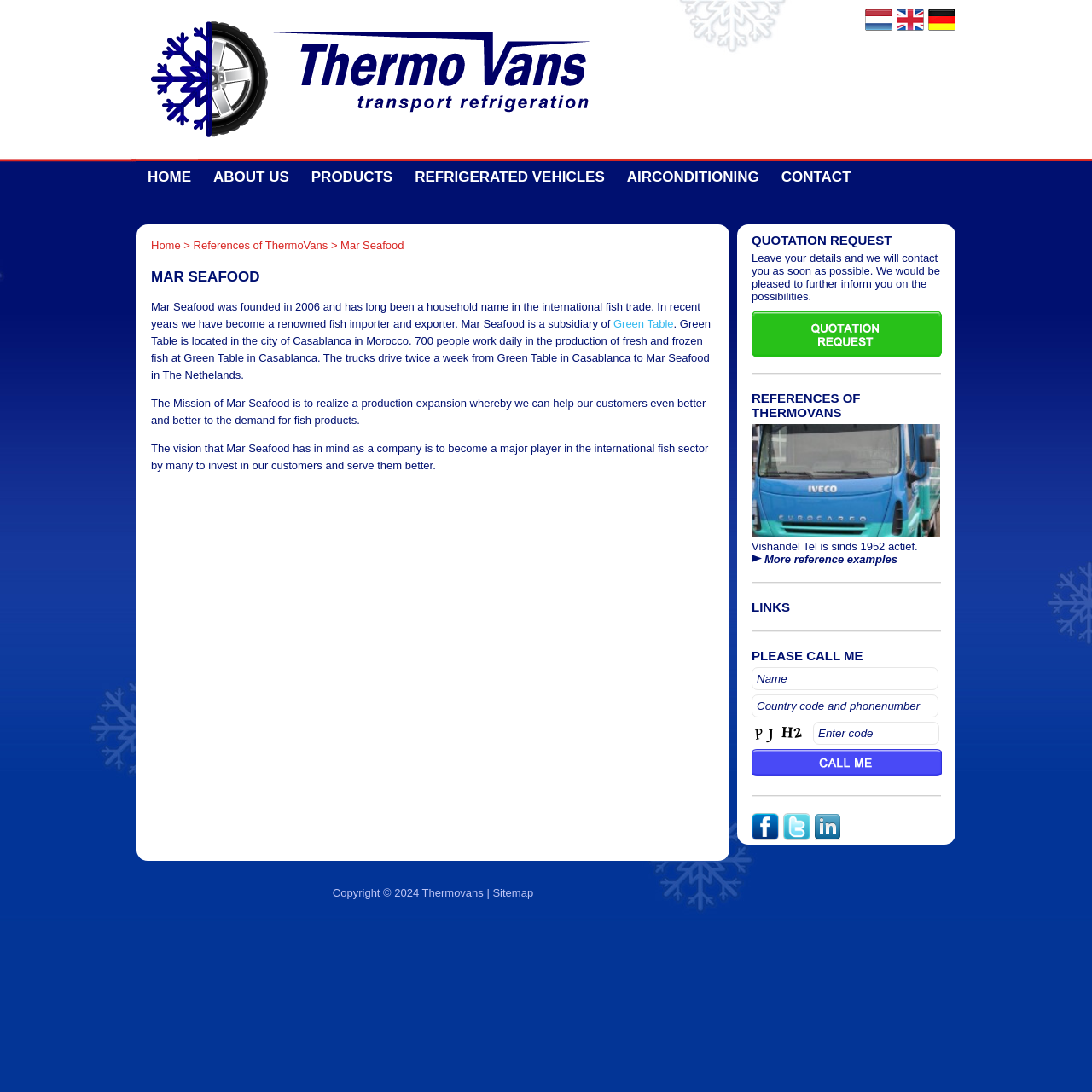Determine the bounding box for the HTML element described here: "parent_node: QUOTATION REQUEST". The coordinates should be given as [left, top, right, bottom] with each number being a float between 0 and 1.

[0.717, 0.744, 0.742, 0.769]